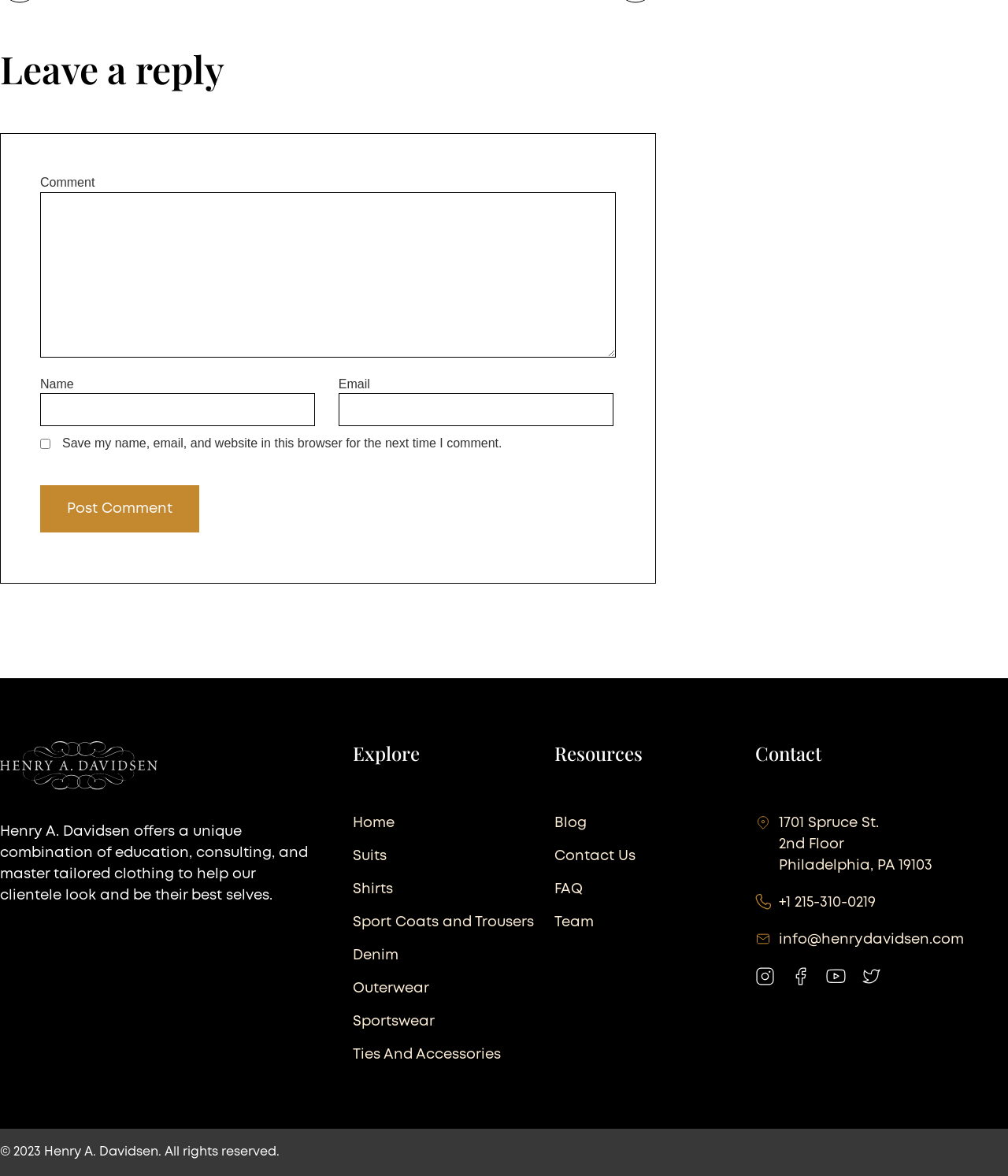What is the purpose of the comment section?
Please ensure your answer is as detailed and informative as possible.

The purpose of the comment section is to allow users to leave a reply, as indicated by the heading 'Leave a reply' at the top of the section. This section contains fields for users to enter their name, email, and comment, as well as a checkbox to save their information for future comments.